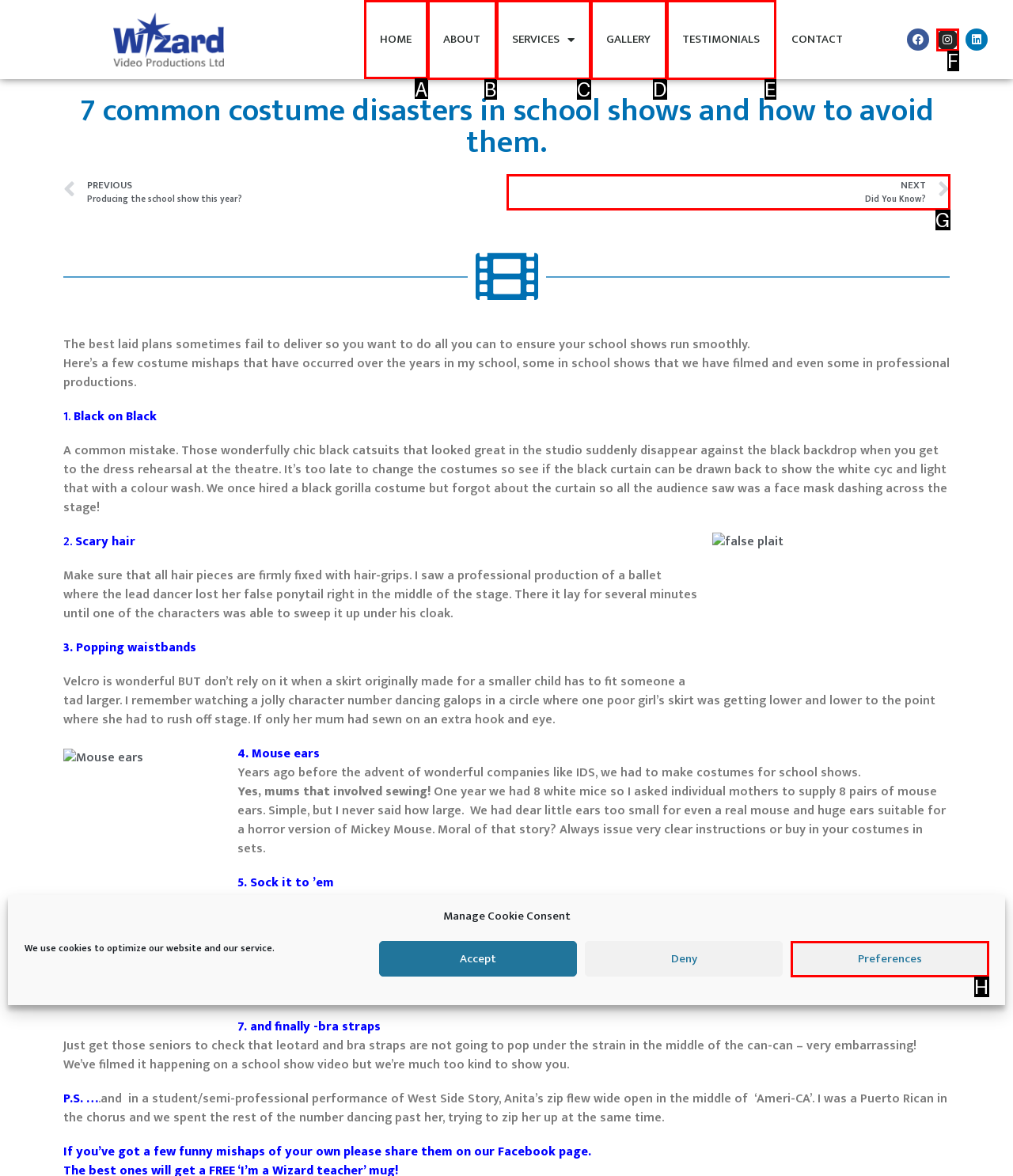Determine the letter of the UI element that you need to click to perform the task: Click the HOME link.
Provide your answer with the appropriate option's letter.

A